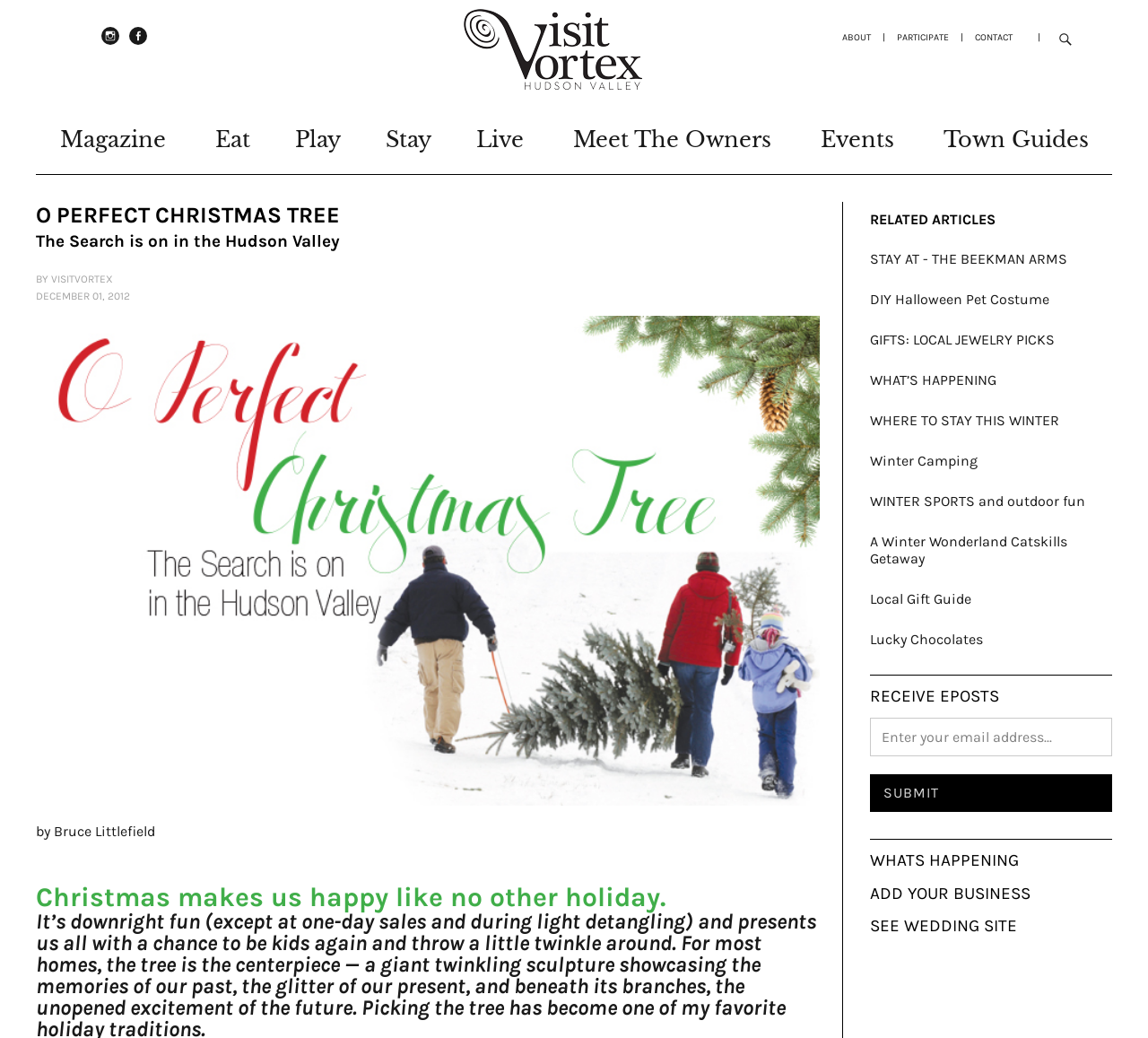Show the bounding box coordinates of the region that should be clicked to follow the instruction: "View 'RELATED ARTICLES'."

[0.758, 0.203, 0.969, 0.233]